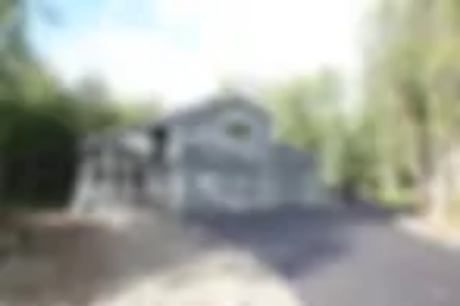What is the atmosphere created by the surrounding greenery and tall trees?
Analyze the image and provide a thorough answer to the question.

The caption describes the house as being surrounded by greenery and set against a backdrop of tall trees, creating a serene and inviting atmosphere, which suggests a peaceful and welcoming environment.